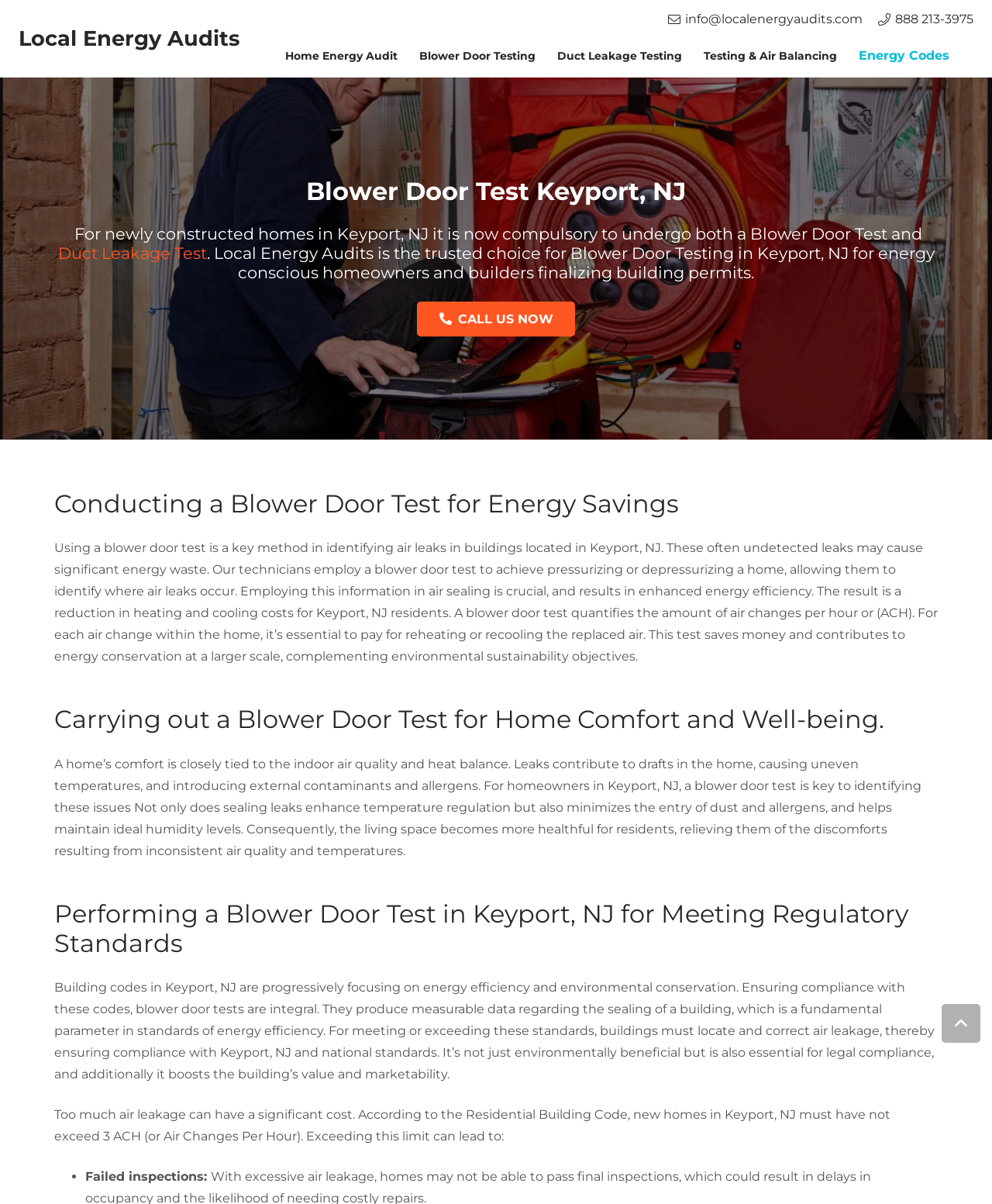Answer in one word or a short phrase: 
What is the maximum allowed air changes per hour in Keyport, NJ?

3 ACH